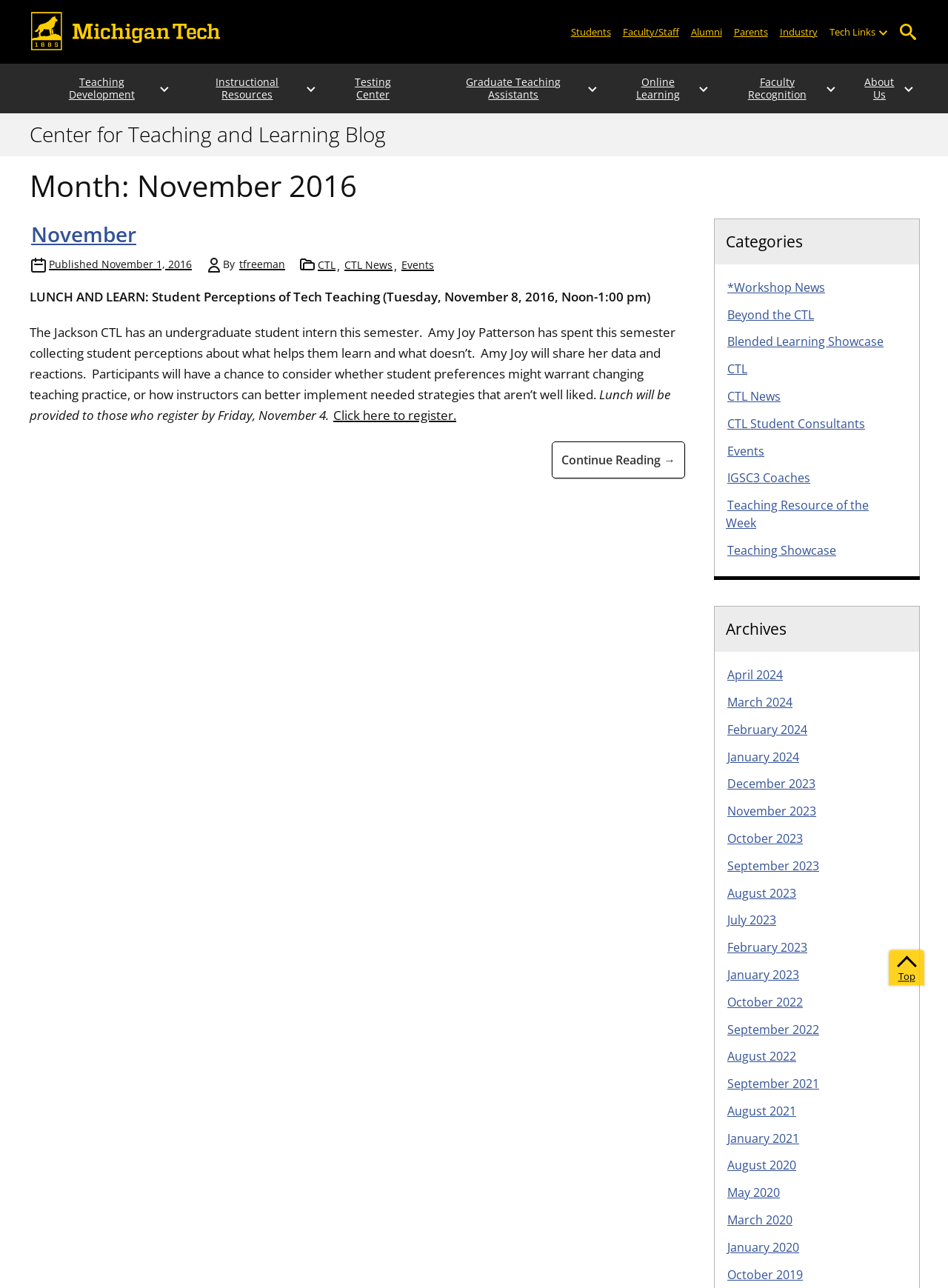Locate the primary heading on the webpage and return its text.

Month: November 2016